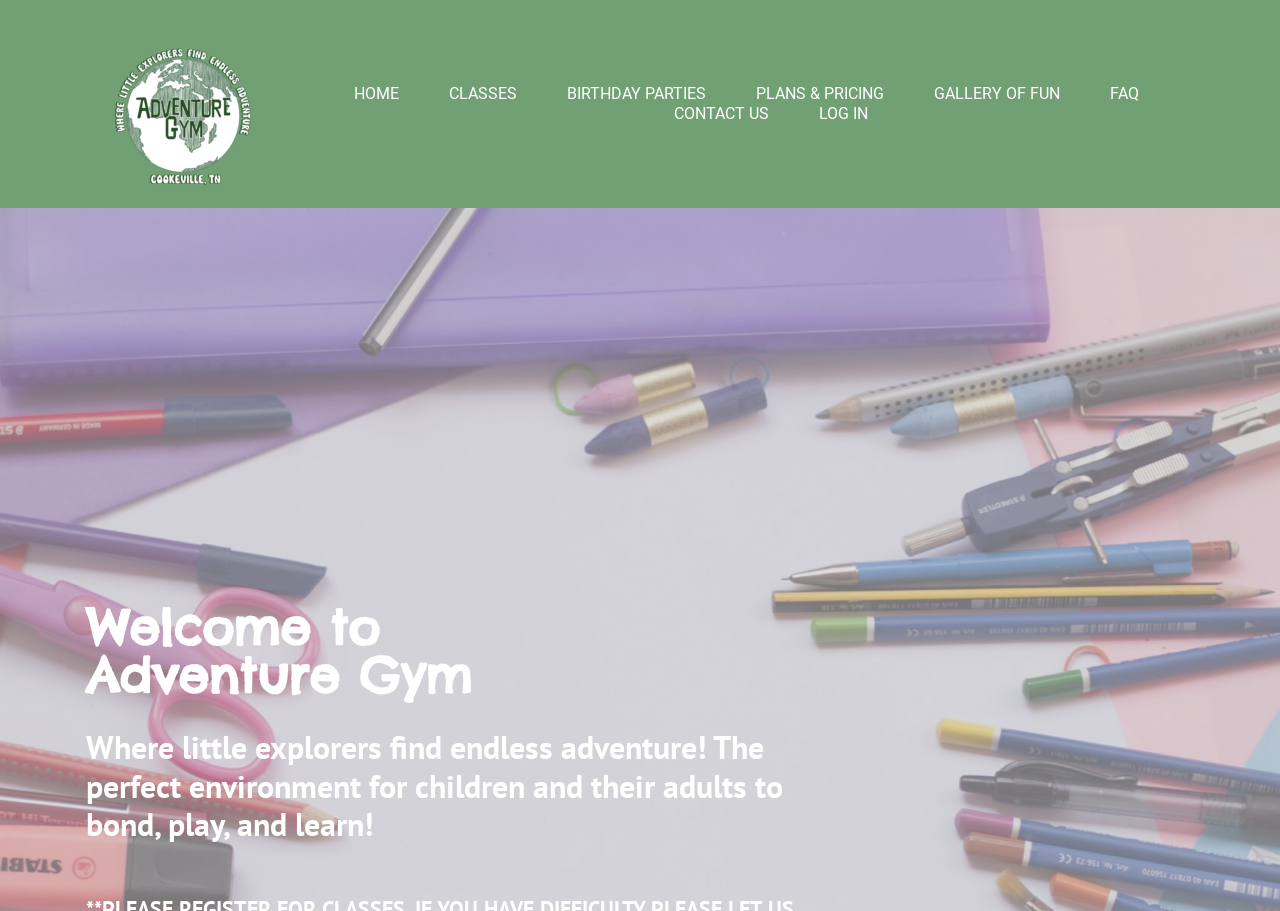Respond with a single word or phrase:
How many links are in the top menu?

7